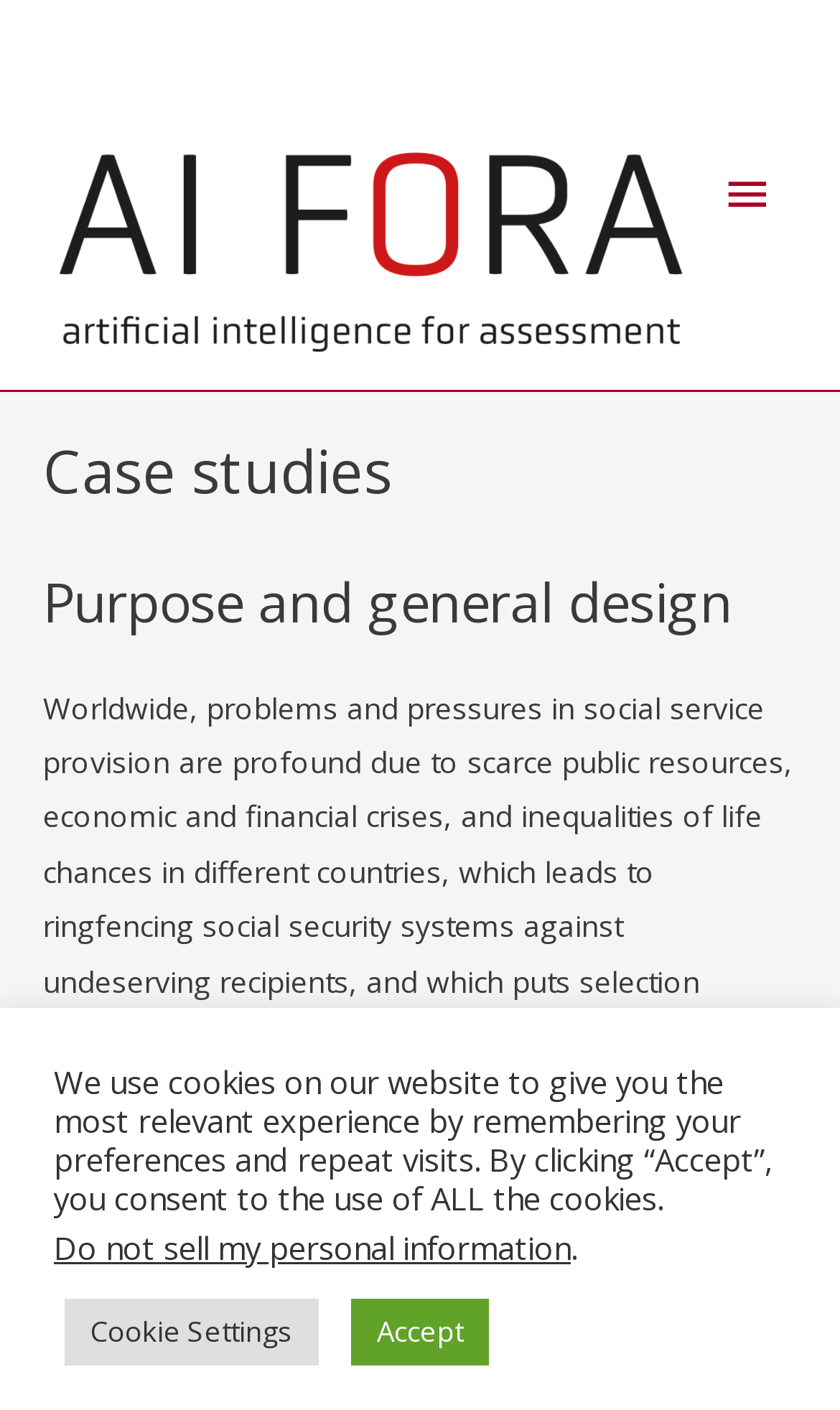What is the first heading on the webpage?
Based on the image, answer the question with as much detail as possible.

The first heading on the webpage is 'Case studies' which is a heading element located inside the primary menu, with a bounding box of [0.051, 0.31, 0.949, 0.36].